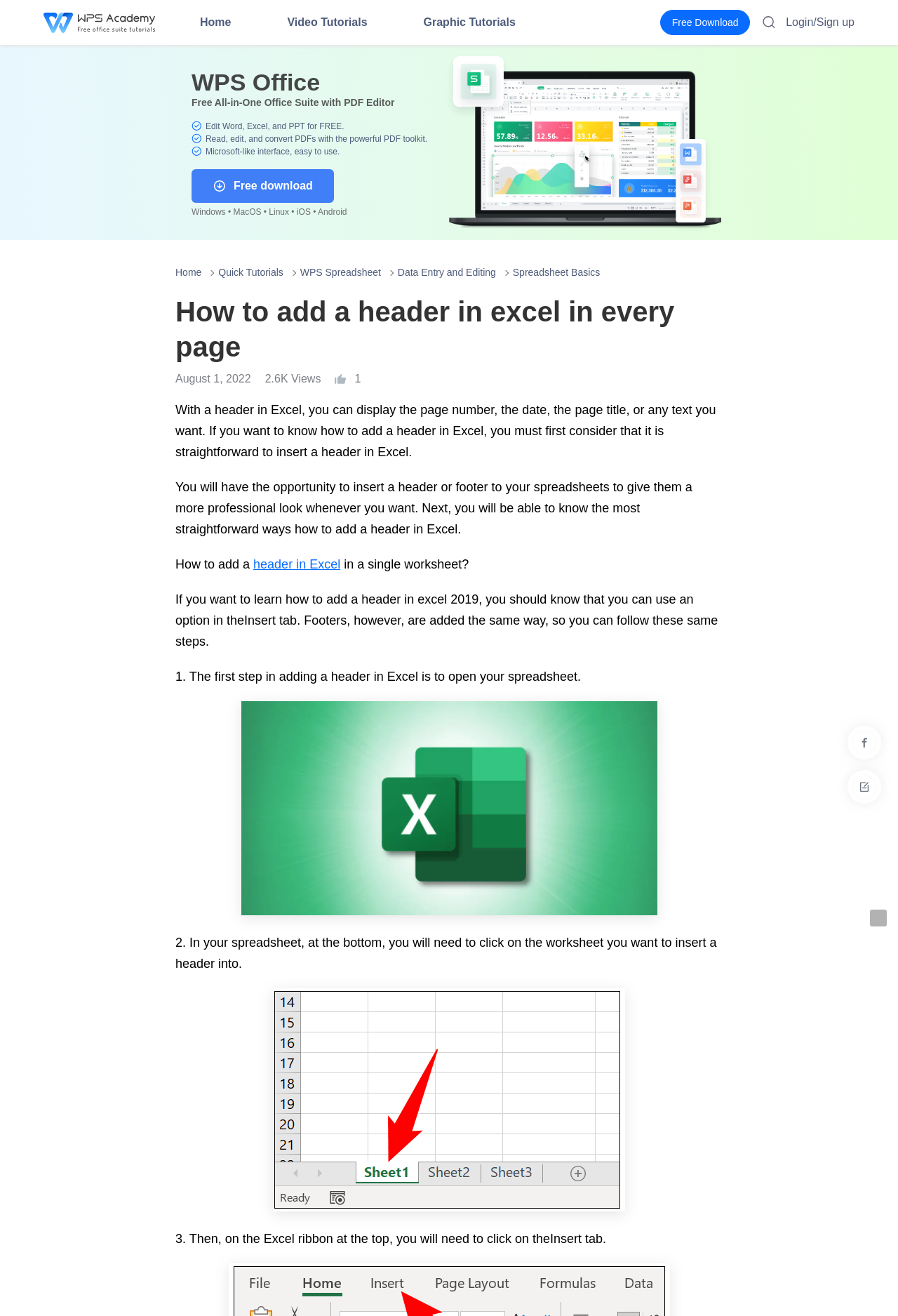Determine the bounding box coordinates of the clickable element necessary to fulfill the instruction: "Click on the 'Video Tutorials' link". Provide the coordinates as four float numbers within the 0 to 1 range, i.e., [left, top, right, bottom].

[0.289, 0.0, 0.44, 0.034]